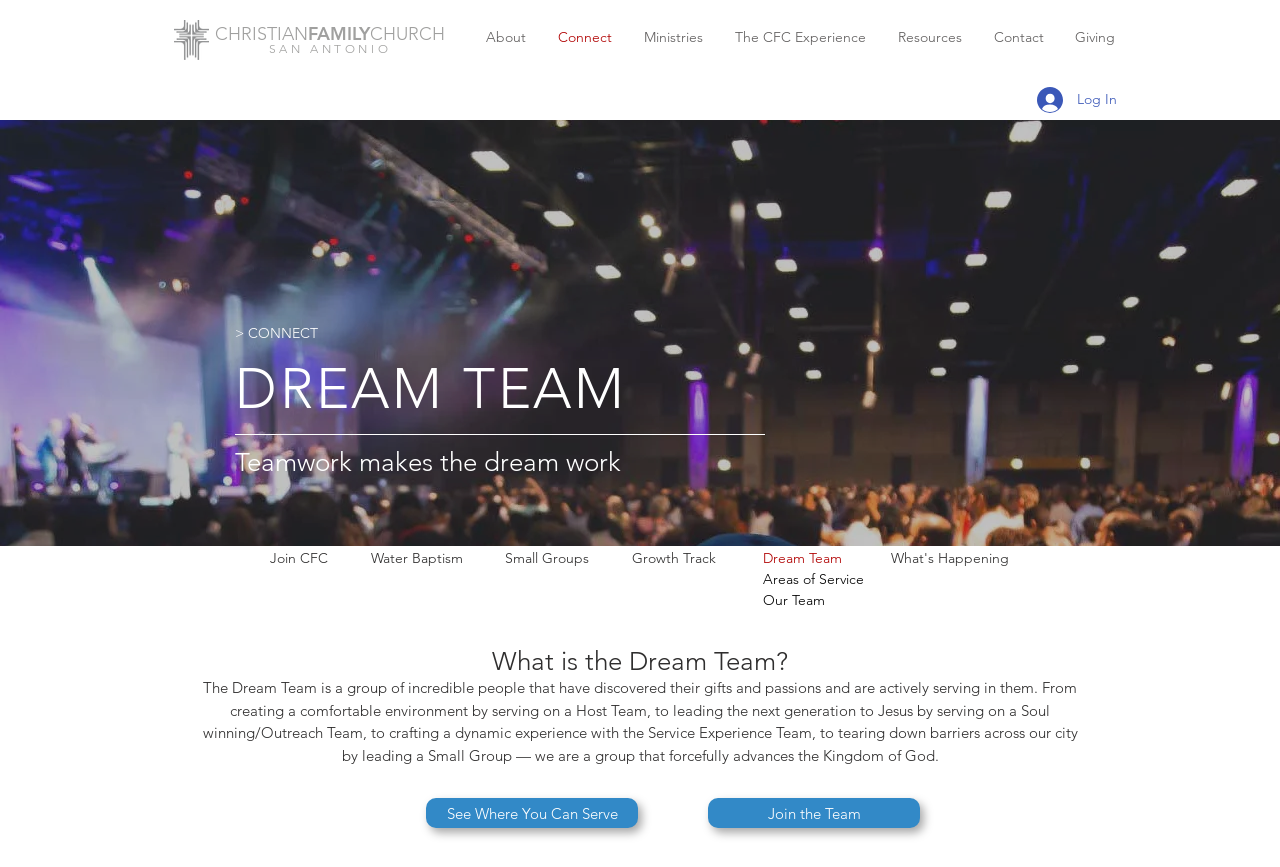Please specify the bounding box coordinates of the element that should be clicked to execute the given instruction: 'Click the Cross icon'. Ensure the coordinates are four float numbers between 0 and 1, expressed as [left, top, right, bottom].

[0.136, 0.023, 0.163, 0.069]